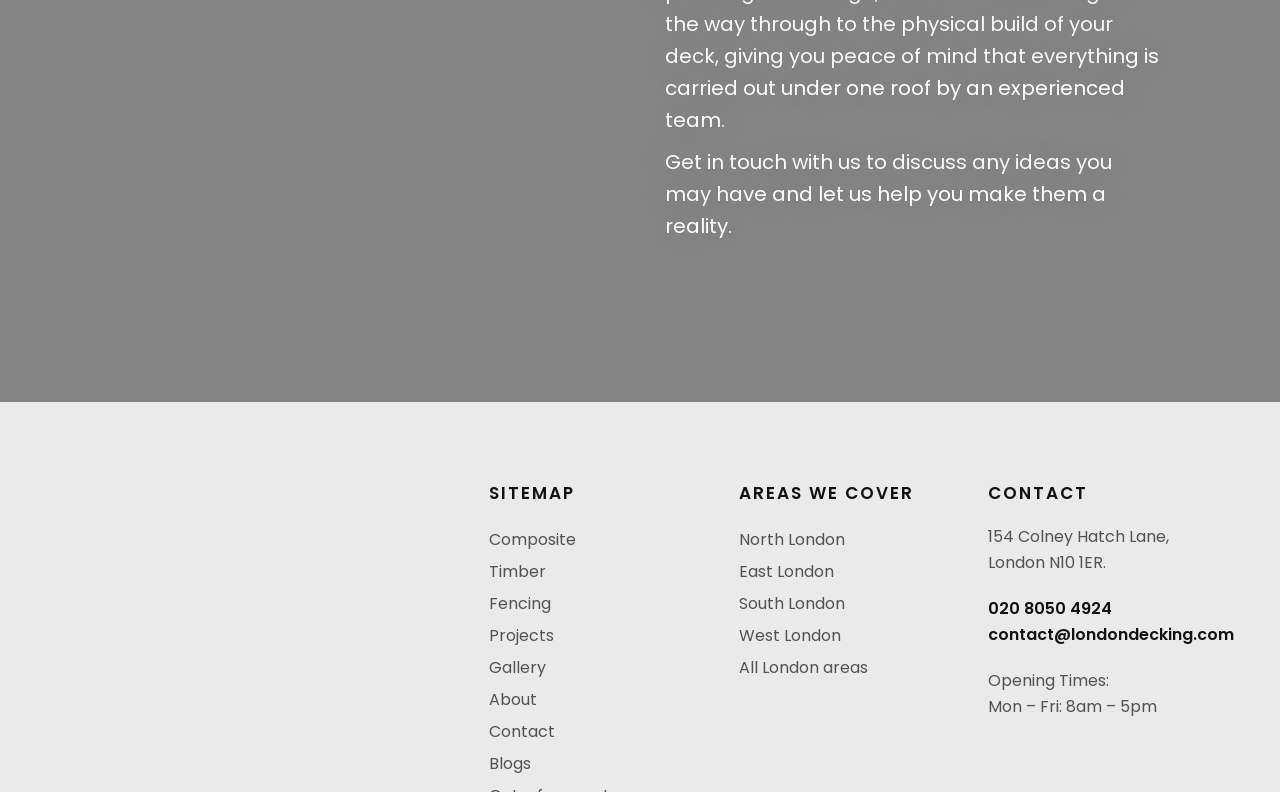Find the bounding box coordinates of the area that needs to be clicked in order to achieve the following instruction: "Visit the 'North London' page". The coordinates should be specified as four float numbers between 0 and 1, i.e., [left, top, right, bottom].

[0.577, 0.666, 0.754, 0.697]